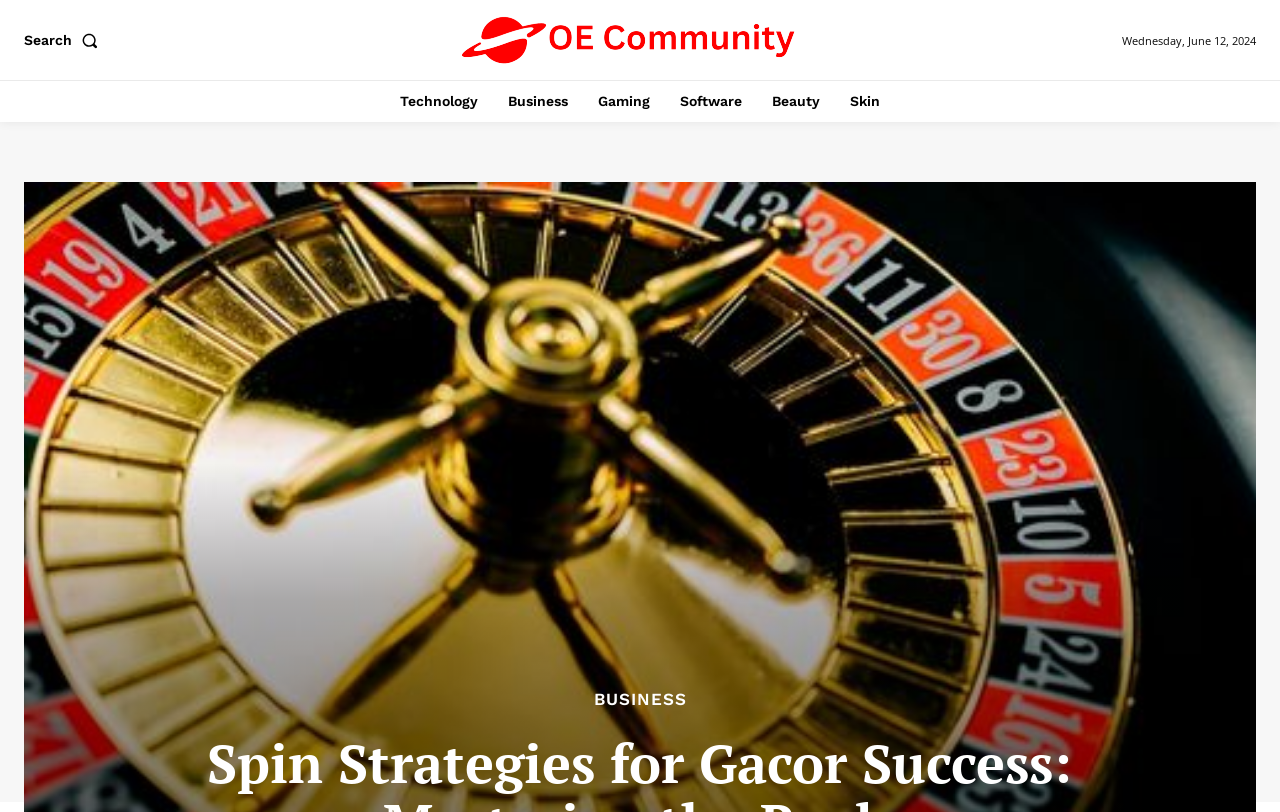Please locate the bounding box coordinates of the element's region that needs to be clicked to follow the instruction: "Go to the Technology section". The bounding box coordinates should be provided as four float numbers between 0 and 1, i.e., [left, top, right, bottom].

[0.305, 0.099, 0.381, 0.15]